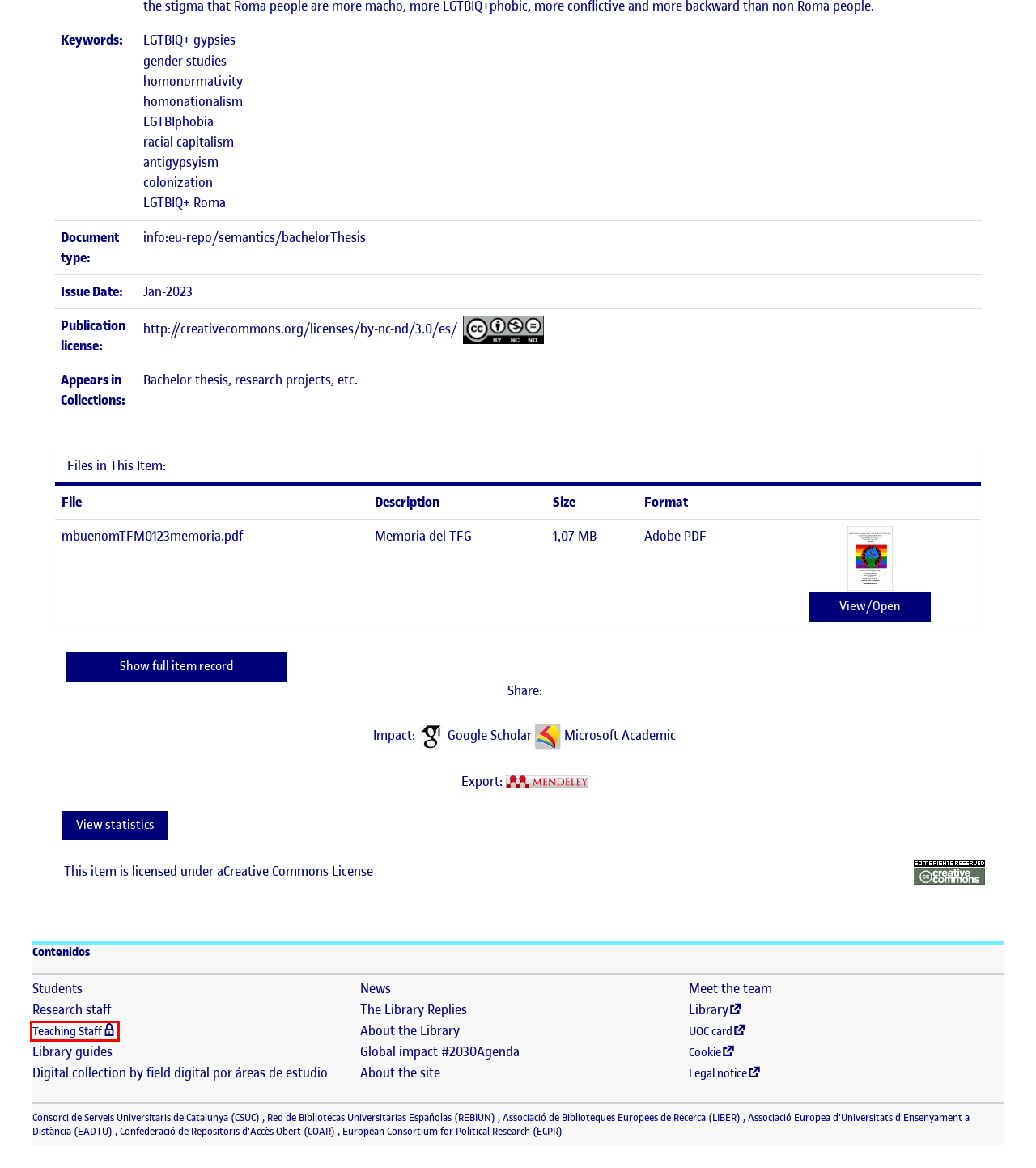You are presented with a screenshot of a webpage containing a red bounding box around an element. Determine which webpage description best describes the new webpage after clicking on the highlighted element. Here are the candidates:
A. Inici | CSUC
B. Research staff
C. Login
D. Meet our team
E. CC BY-NC-ND 3.0 ES Deed | Atribución-NoComercial-SinDerivadas 3.0 España
 | Creative Commons
F. About web
G. About the Library
H. Avís legal - Universitat Oberta de Catalunya (UOC)

C